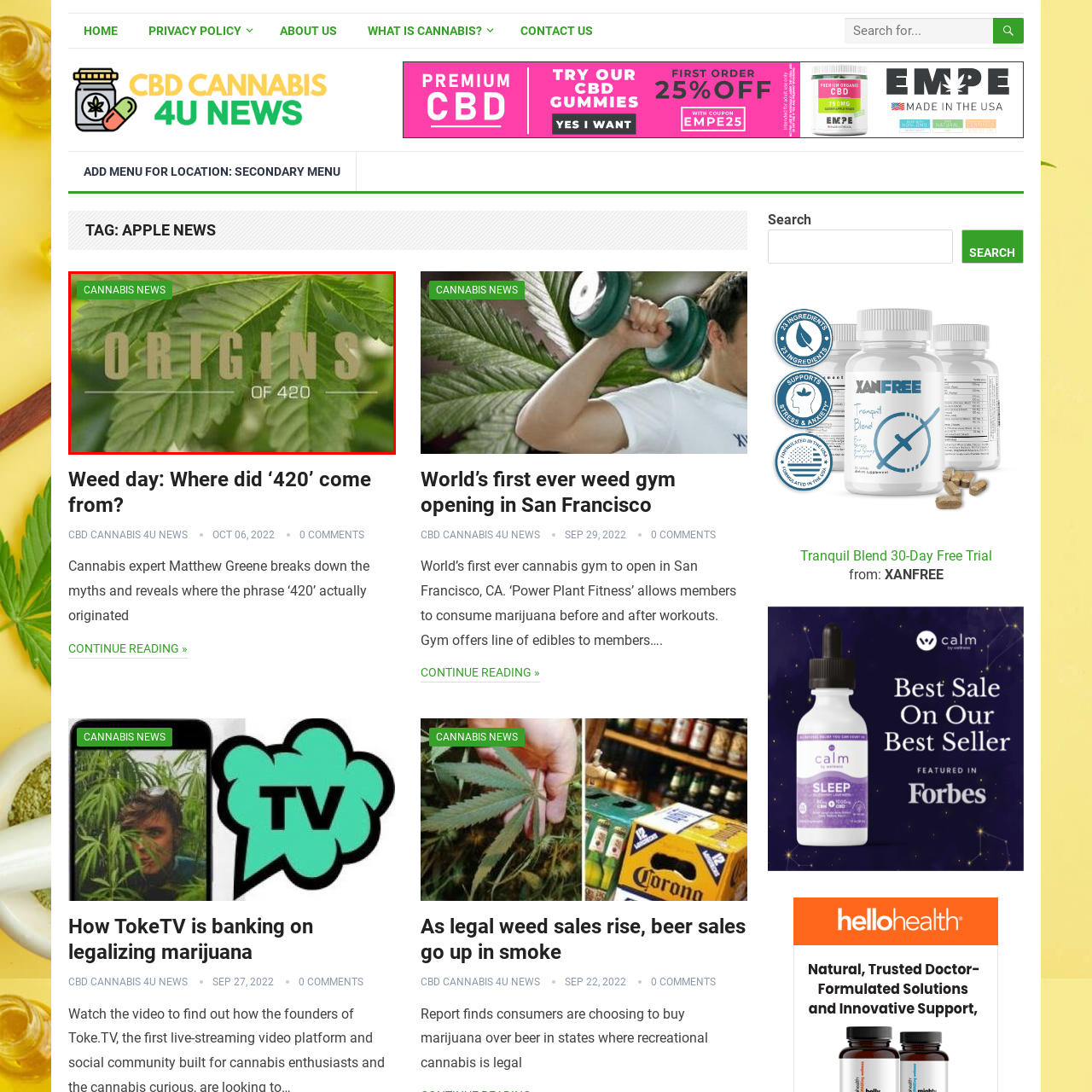What is the font color of the text 'ORIGINS OF 420'?
Direct your attention to the image enclosed by the red bounding box and provide a detailed answer to the question.

The caption states that the text 'ORIGINS OF 420' is presented in a bold, gold font, which emphasizes its significance within cannabis culture.